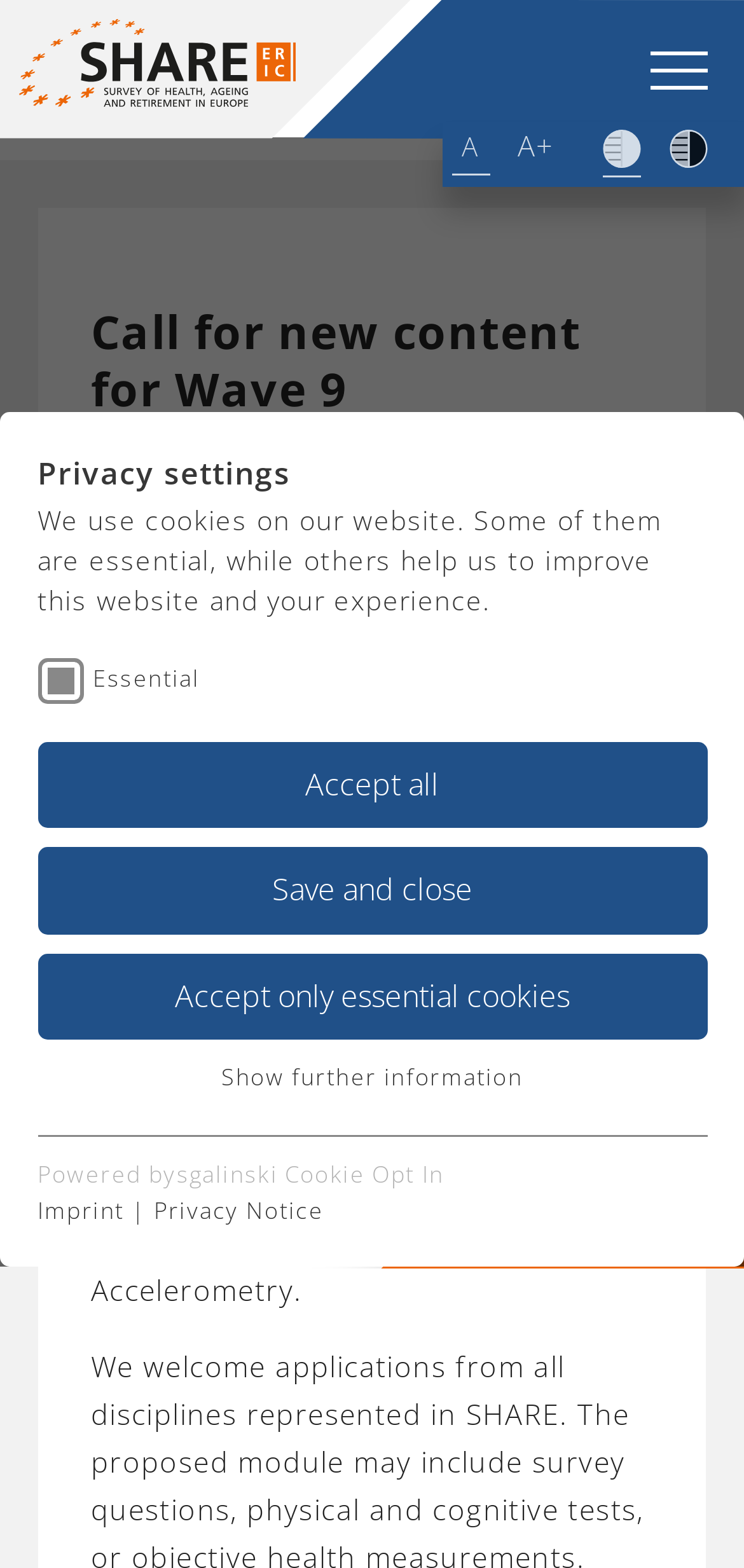Please determine the bounding box coordinates of the element's region to click for the following instruction: "Click the link to submit proposals".

[0.122, 0.291, 0.878, 0.315]